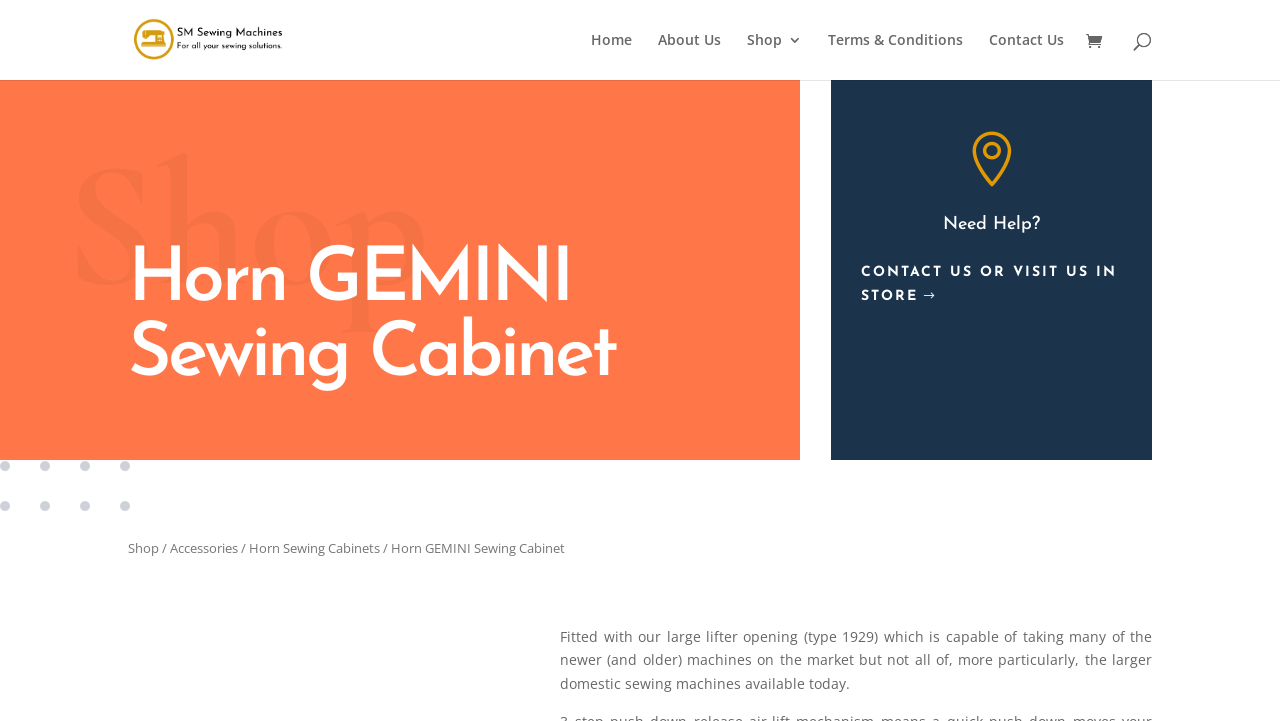Determine the bounding box for the UI element that matches this description: "Shop".

[0.1, 0.747, 0.124, 0.772]